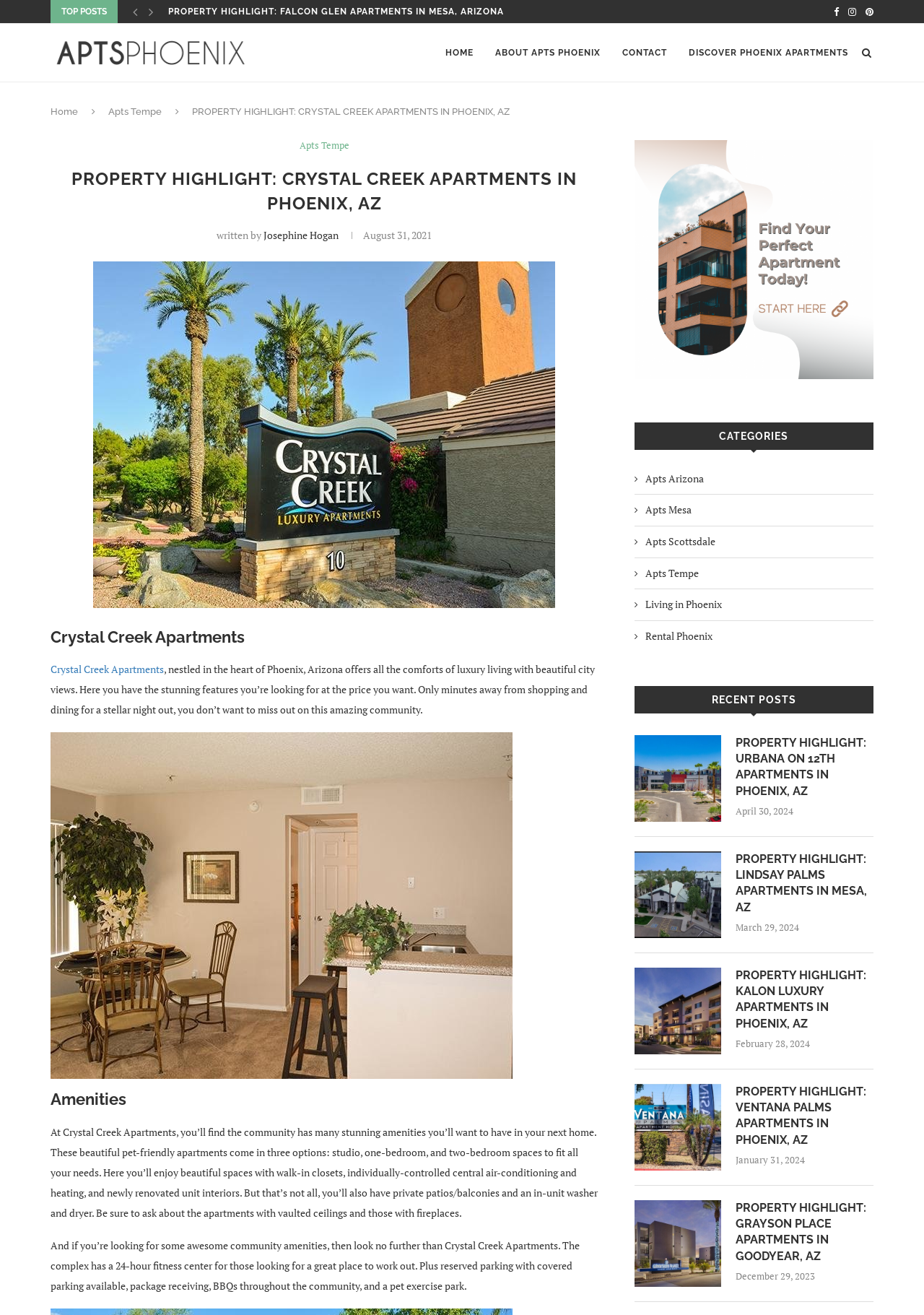Create an in-depth description of the webpage, covering main sections.

This webpage is about Crystal Creek Apartments in Phoenix, Arizona, offering luxury living with beautiful city views. At the top, there is a navigation menu with links to "Home", "Apts Tempe", and other related pages. Below the menu, there is a section highlighting the property, featuring a heading "PROPERTY HIGHLIGHT: CRYSTAL CREEK APARTMENTS IN PHOENIX, AZ" and a brief description of the apartments.

To the right of the property highlight section, there is a column with links to various categories, including "Apts Arizona", "Apts Mesa", "Apts Scottsdale", and "Living in Phoenix". Below this column, there is a section titled "RECENT POSTS" featuring links to several property highlights, including "URBANA ON 12TH APARTMENTS IN PHOENIX, AZ", "LINDSAY PALMS APARTMENTS IN MESA, AZ", and others, each with a corresponding heading and date.

On the left side of the page, there is a section describing the amenities of Crystal Creek Apartments, including a 24-hour fitness center, reserved parking, and a pet exercise park. Below this section, there is a figure with an image and a link to the apartments. Further down, there is a heading "Amenities" followed by a detailed description of the community amenities and the features of the apartments.

At the very top of the page, there are three icons and a link to "5 WEEKEND GETAWAYS TO VISIT THIS SUMMER IN...". There is also a table with links to "Apts Phoenix", "HOME", "ABOUT APTS PHOENIX", and other related pages.